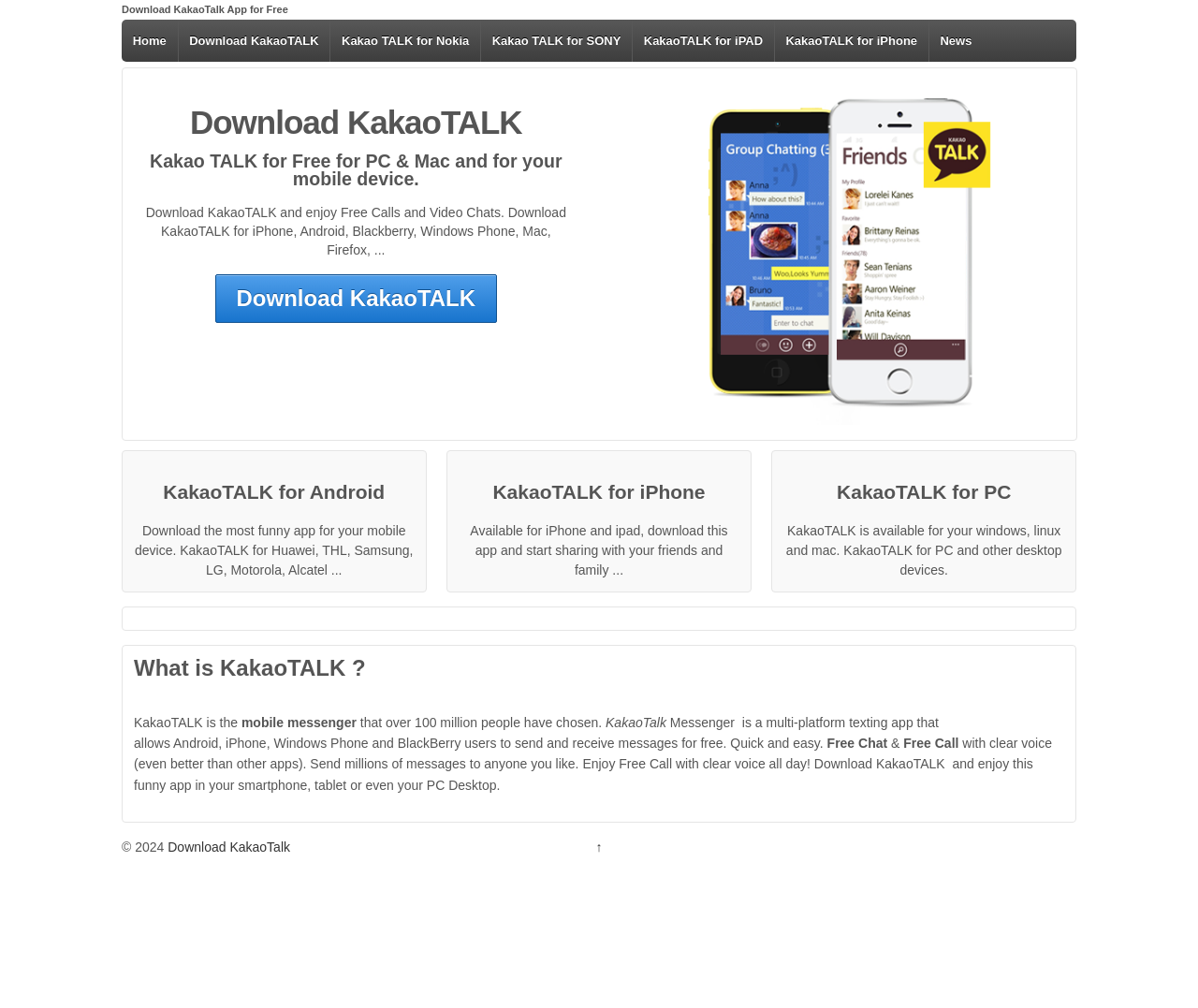Please specify the bounding box coordinates for the clickable region that will help you carry out the instruction: "Download KakaoTALK for iPhone".

[0.646, 0.019, 0.775, 0.061]